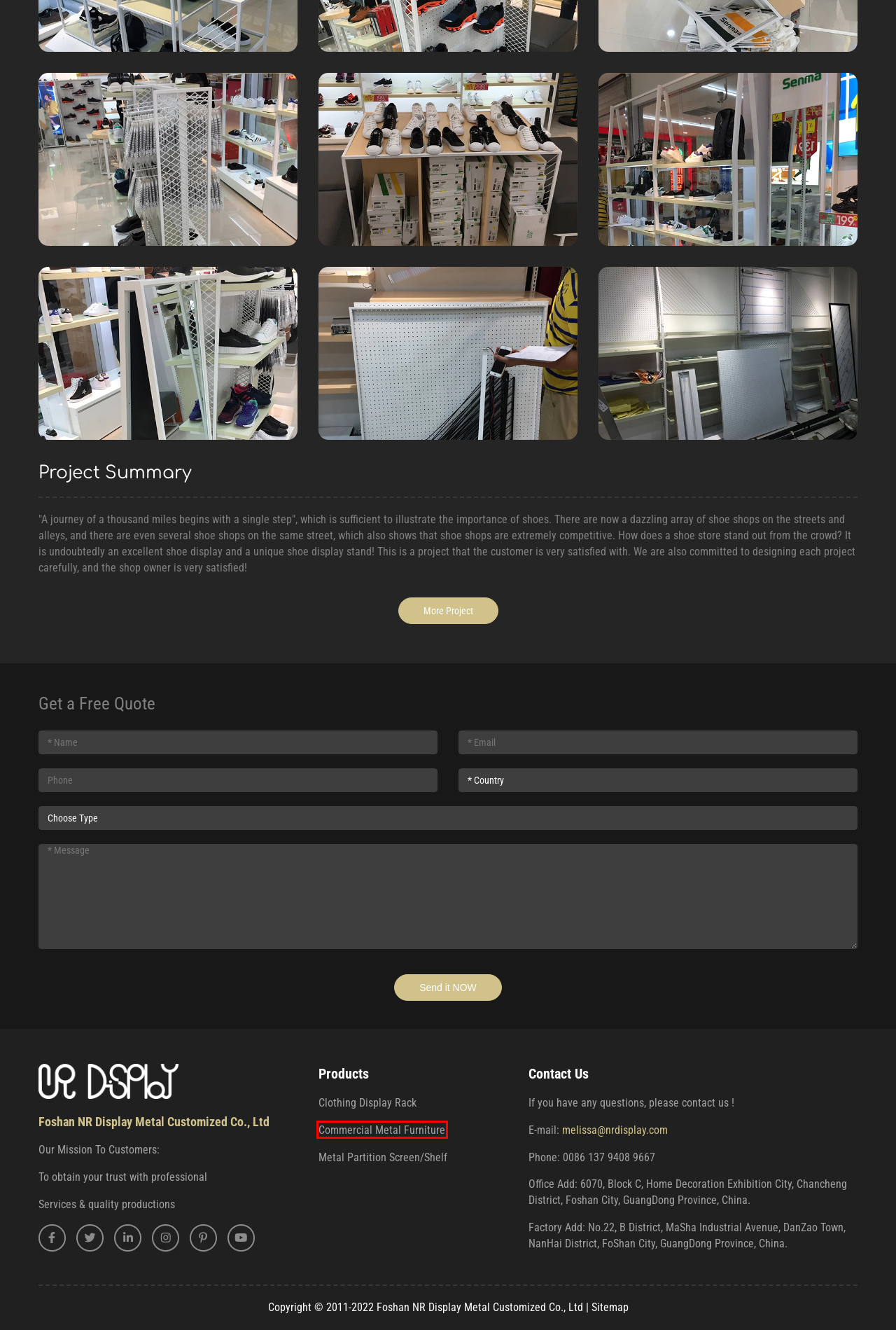You are presented with a screenshot of a webpage containing a red bounding box around an element. Determine which webpage description best describes the new webpage after clicking on the highlighted element. Here are the candidates:
A. Project - NRDISPLAY
B. Clothing Display Rack - NRDISPLAY
C. NRDISPLAY: Make your store luxury
D. Commercial Metal Furniture - NRDISPLAY
E. Products - NRDISPLAY
F. Metal Partition Screen/Shelf - NRDISPLAY
G. Contact Us - NRDISPLAY
H. About NR - NRDISPLAY

D